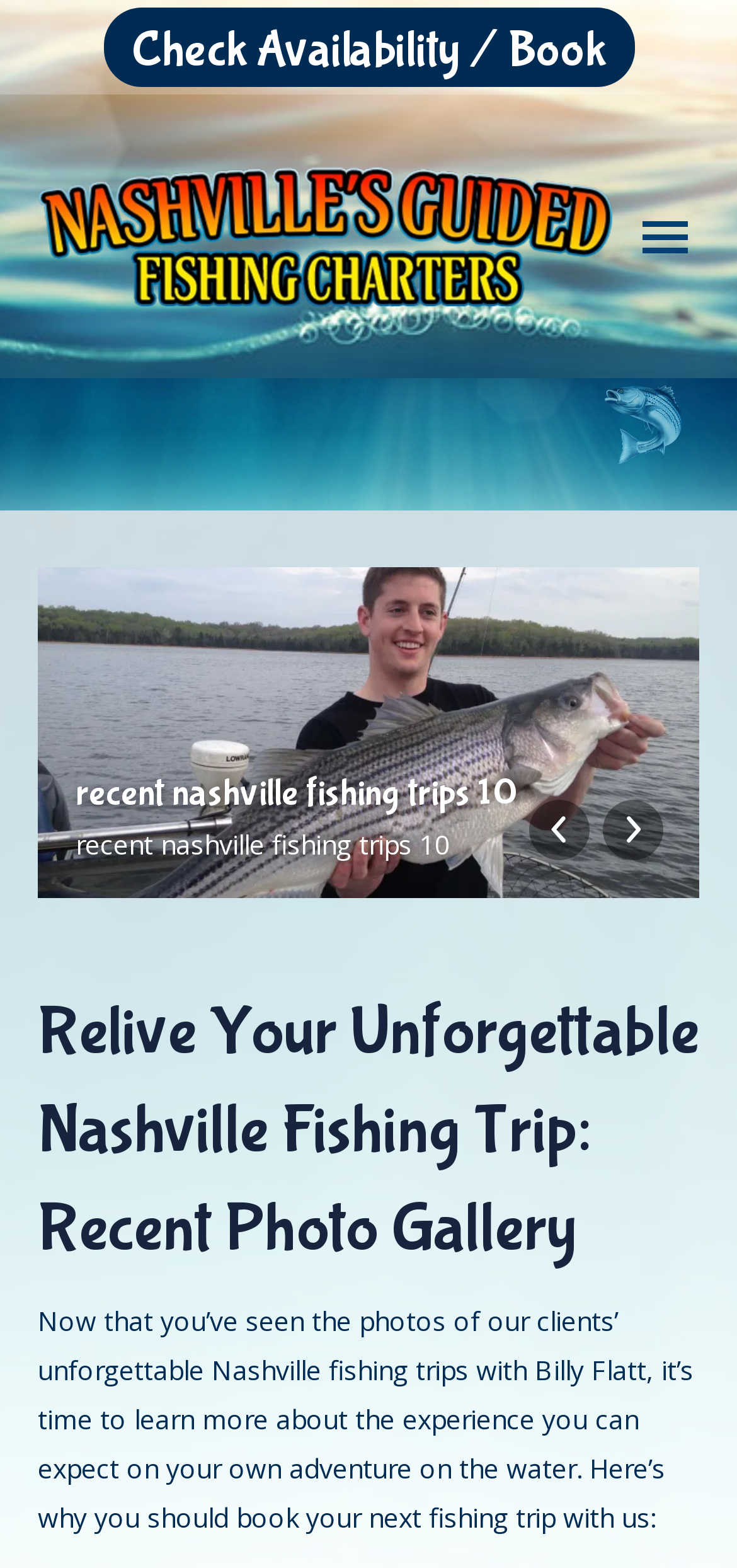How many images are on the page?
Use the information from the screenshot to give a comprehensive response to the question.

I counted the number of image elements on the page, which are the 'Nashville Fishing Charters' logo, the 'recent nashville fishing trips 10' image, and the image associated with the 'Go to Top' link.